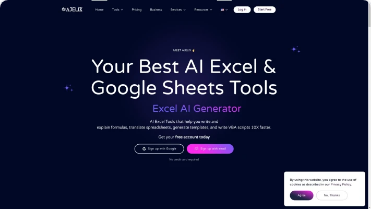Answer the question briefly using a single word or phrase: 
What is the purpose of the call-to-action button?

To invite users to start using the tools